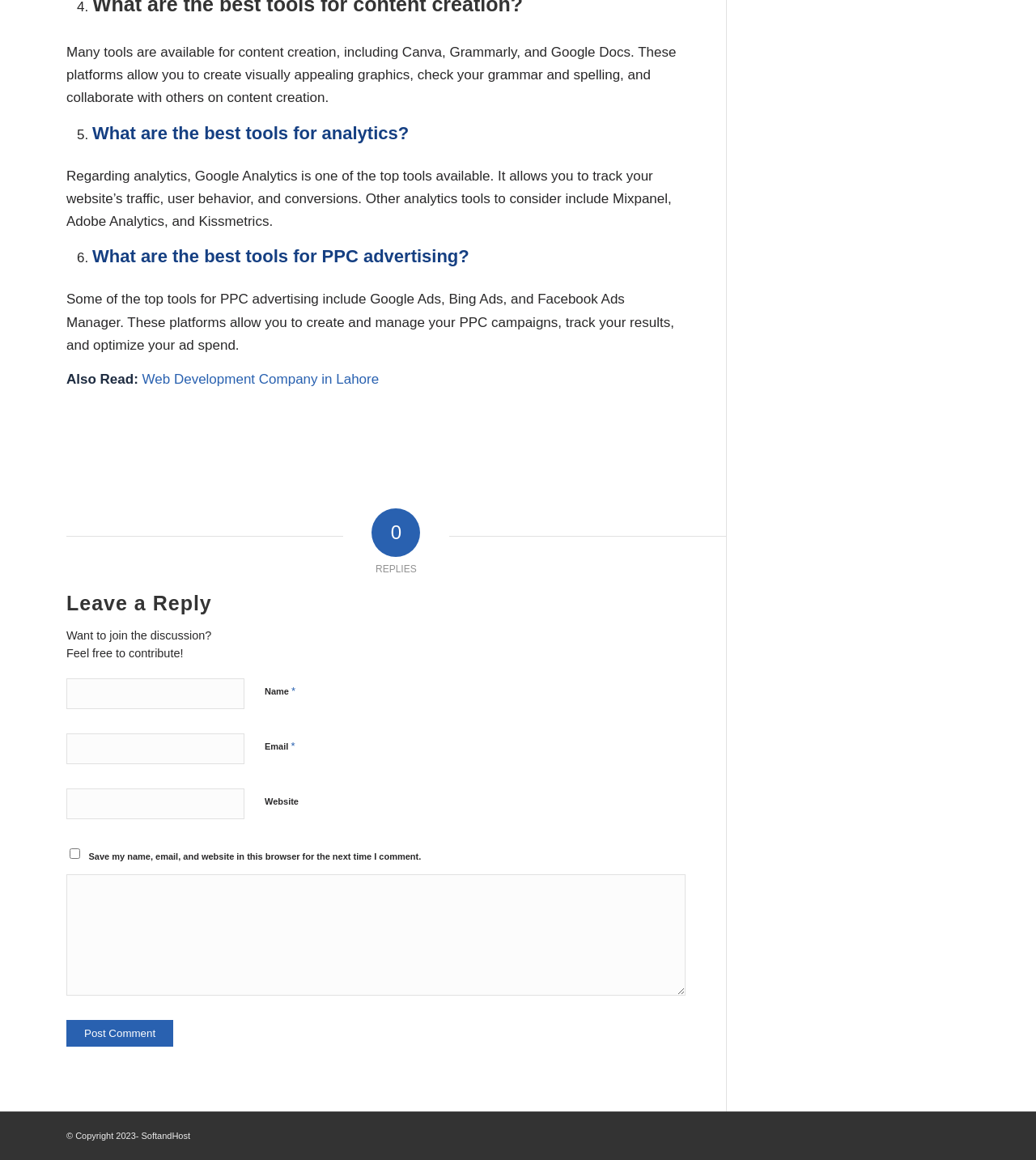Please provide a one-word or phrase answer to the question: 
How many PPC advertising tools are mentioned?

3